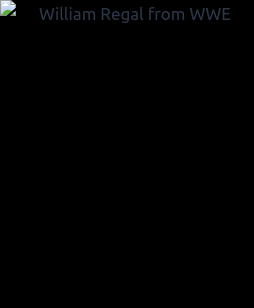Respond with a single word or short phrase to the following question: 
What is William Regal characterized by in wrestling?

Technical skills and charismatic persona